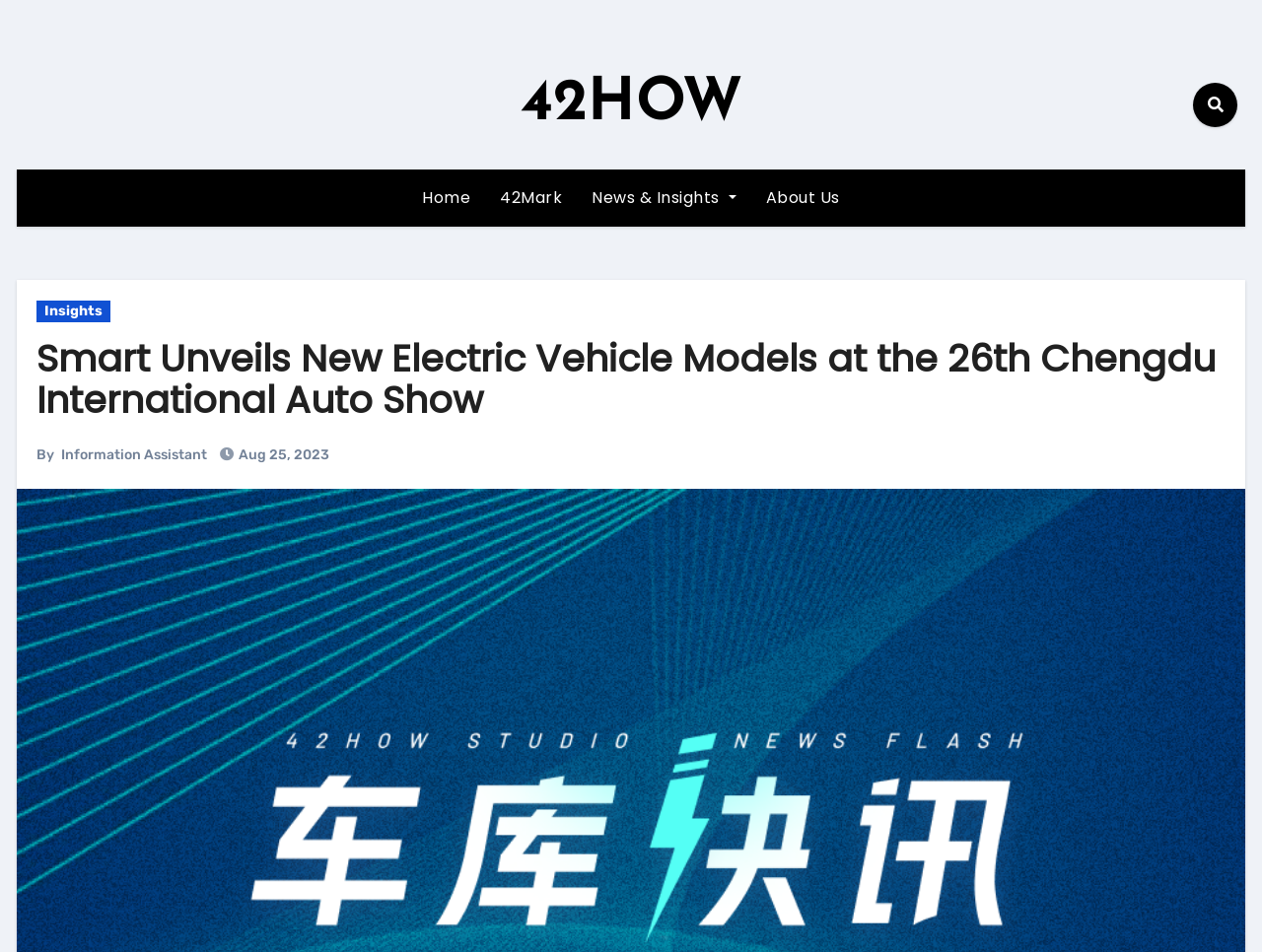How many links are present in the top navigation bar?
Carefully analyze the image and provide a thorough answer to the question.

The top navigation bar has links to 'Home', '42Mark', 'News & Insights', and 'About Us', so there are 4 links present.